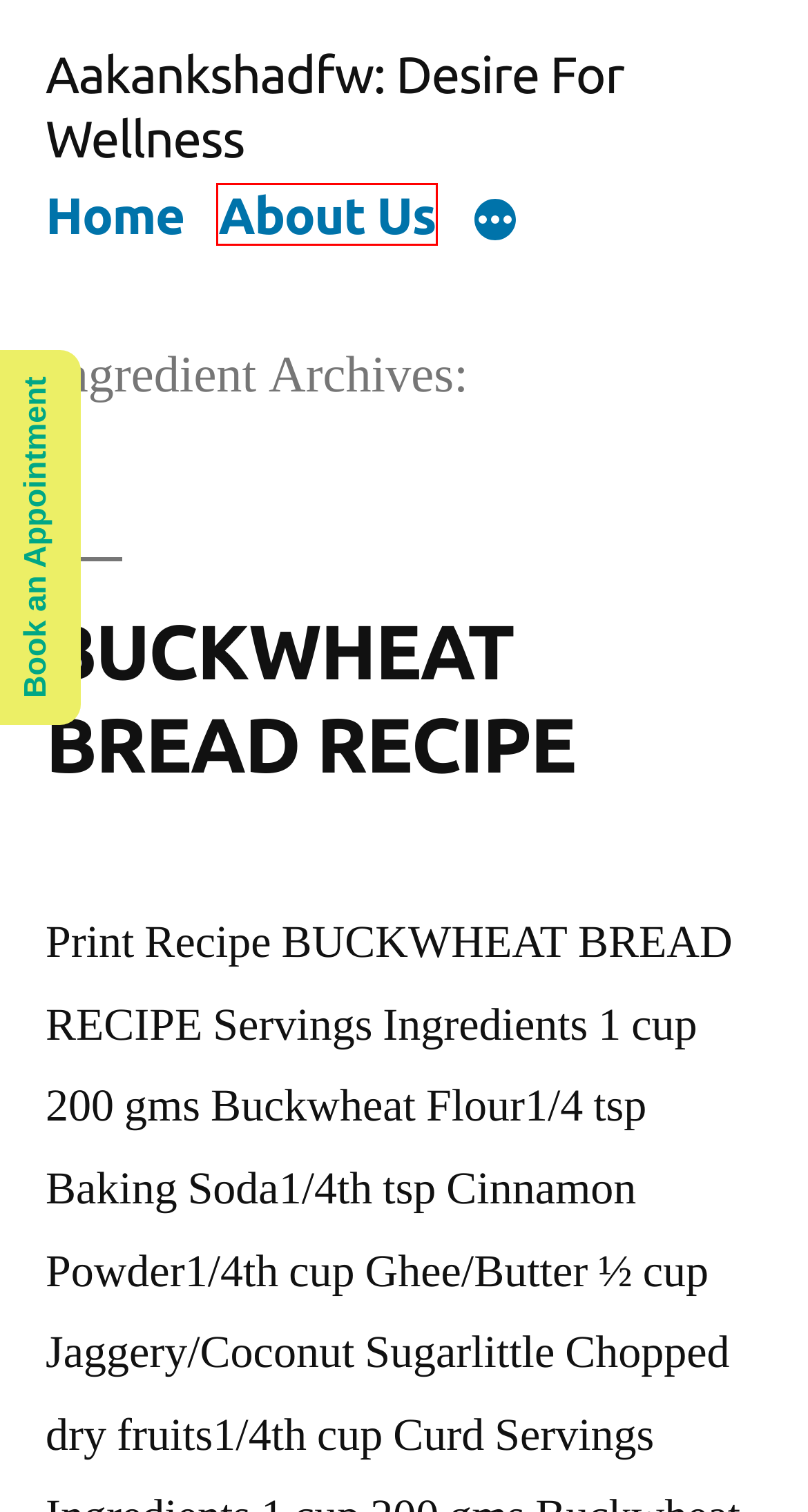Examine the screenshot of a webpage with a red bounding box around a specific UI element. Identify which webpage description best matches the new webpage that appears after clicking the element in the red bounding box. Here are the candidates:
A. Media - Aakankshadfw: Desire For Wellness
B. Home - Aakankshadfw: Desire For Wellness
C. Wellness Archives - Aakankshadfw: Desire For Wellness
D. About Us - Aakankshadfw: Desire For Wellness
E. - Aakankshadfw: Desire For Wellness
F. BUCKWHEAT BREAD RECIPE - Aakankshadfw: Desire For Wellness
G. Top match.com Удачи на пути - Aakankshadfw: Desire For Wellness
H. Things We Offer - Aakankshadfw: Desire For Wellness

D